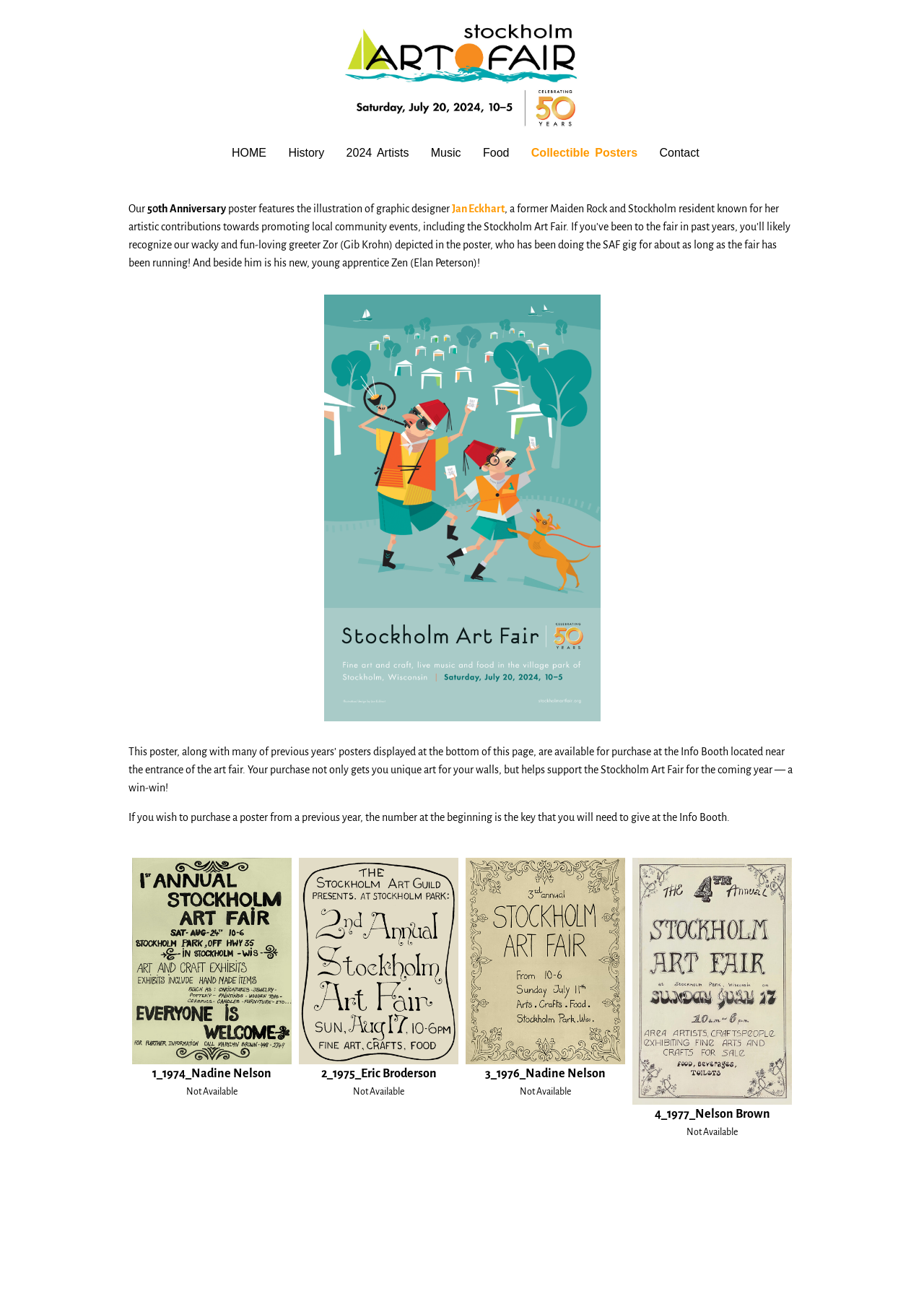Provide the bounding box coordinates for the UI element that is described by this text: "Collectible Posters". The coordinates should be in the form of four float numbers between 0 and 1: [left, top, right, bottom].

[0.565, 0.108, 0.704, 0.127]